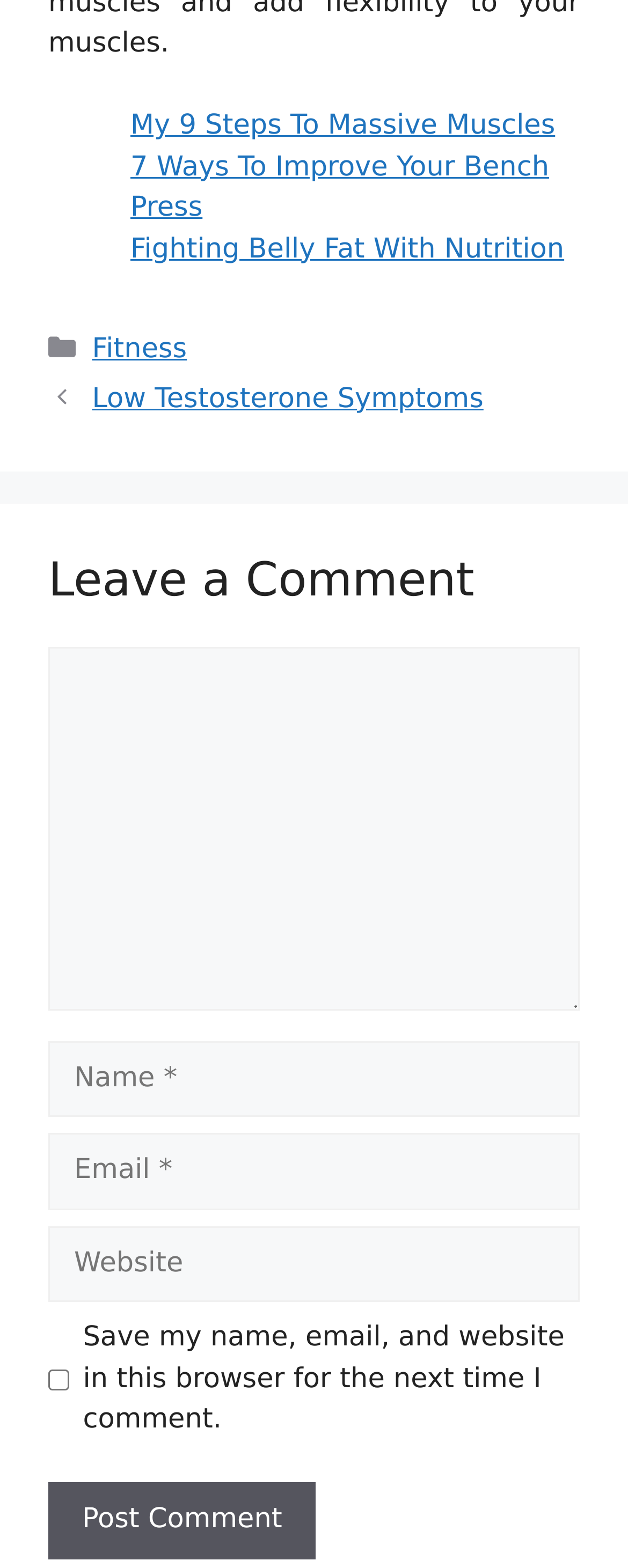What is the text of the first link on the webpage? Examine the screenshot and reply using just one word or a brief phrase.

My 9 Steps To Massive Muscles